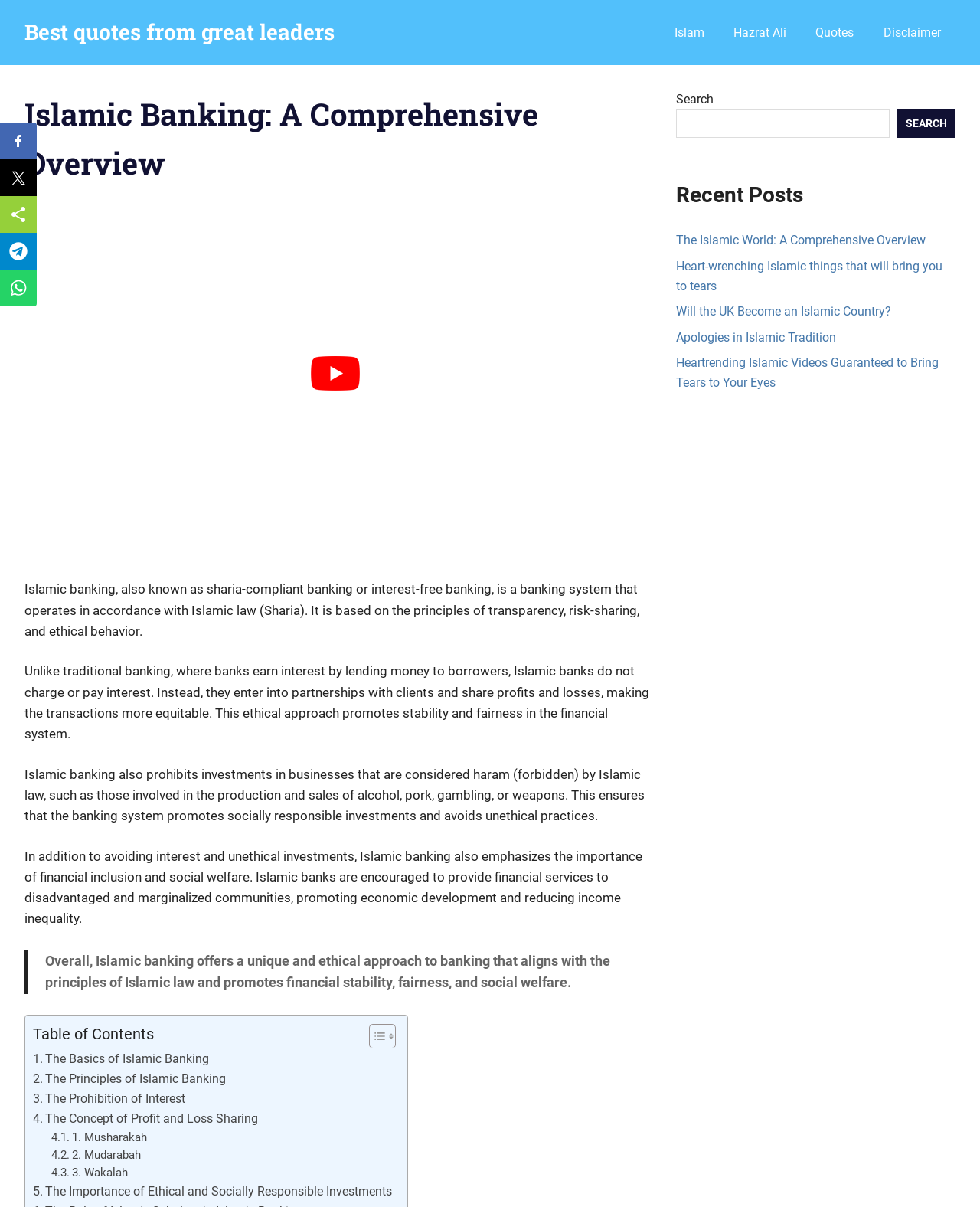What is Islamic banking?
From the details in the image, provide a complete and detailed answer to the question.

Based on the webpage content, Islamic banking is defined as a banking system that operates in accordance with Islamic law (Sharia). It is based on the principles of transparency, risk-sharing, and ethical behavior.